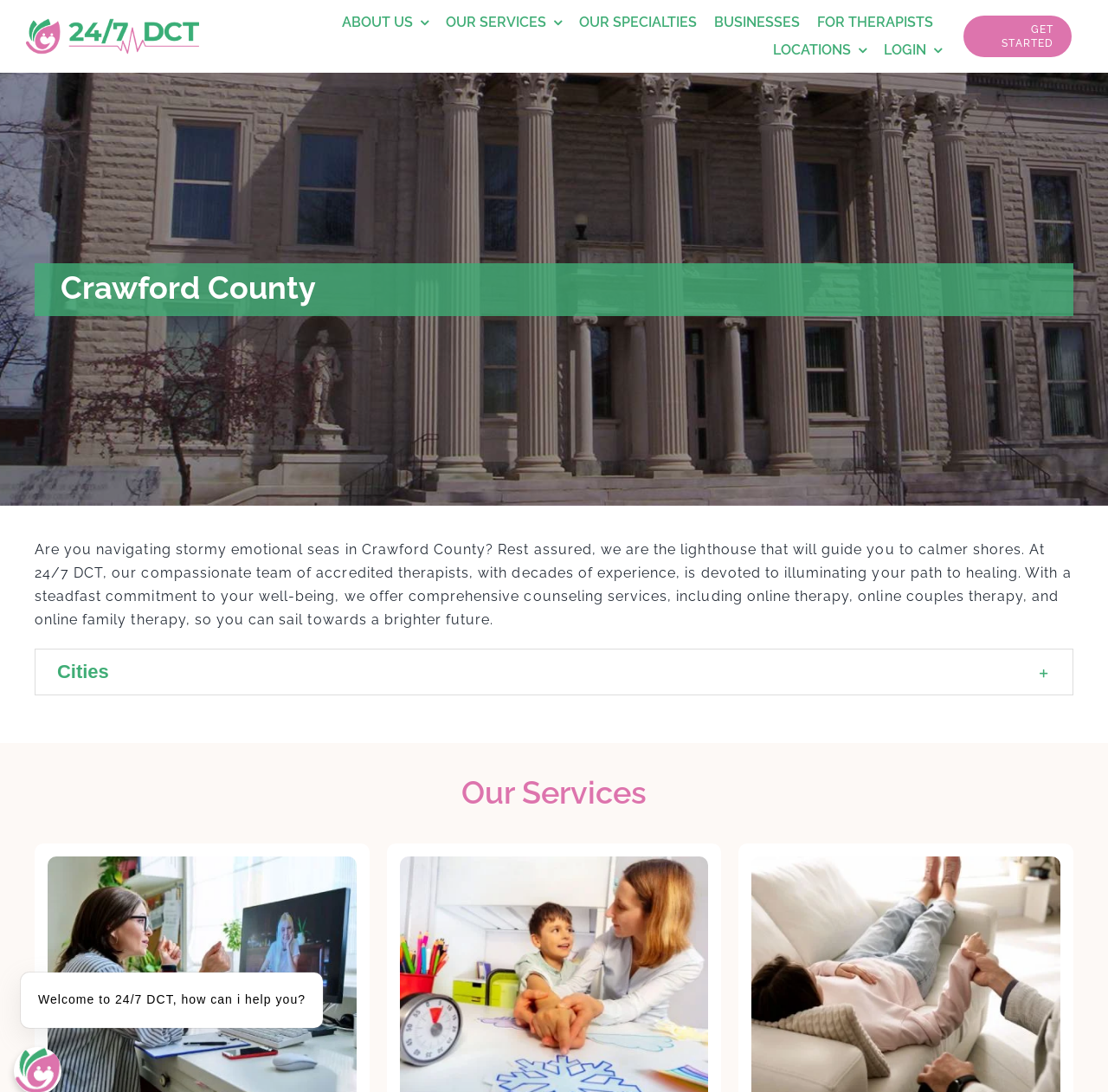How can users navigate to different locations?
Using the image provided, answer with just one word or phrase.

Through the 'LOCATIONS' link